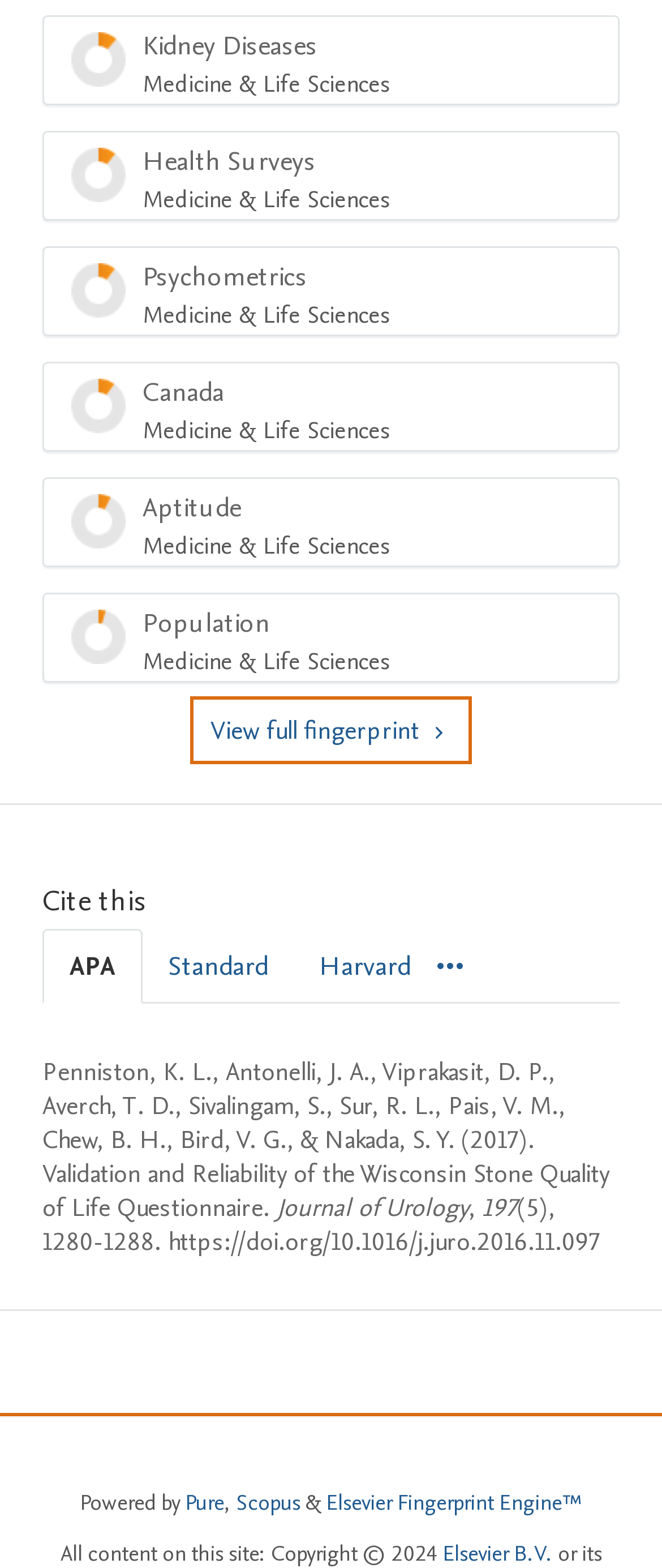Using the description: "View full fingerprint", determine the UI element's bounding box coordinates. Ensure the coordinates are in the format of four float numbers between 0 and 1, i.e., [left, top, right, bottom].

[0.287, 0.444, 0.713, 0.487]